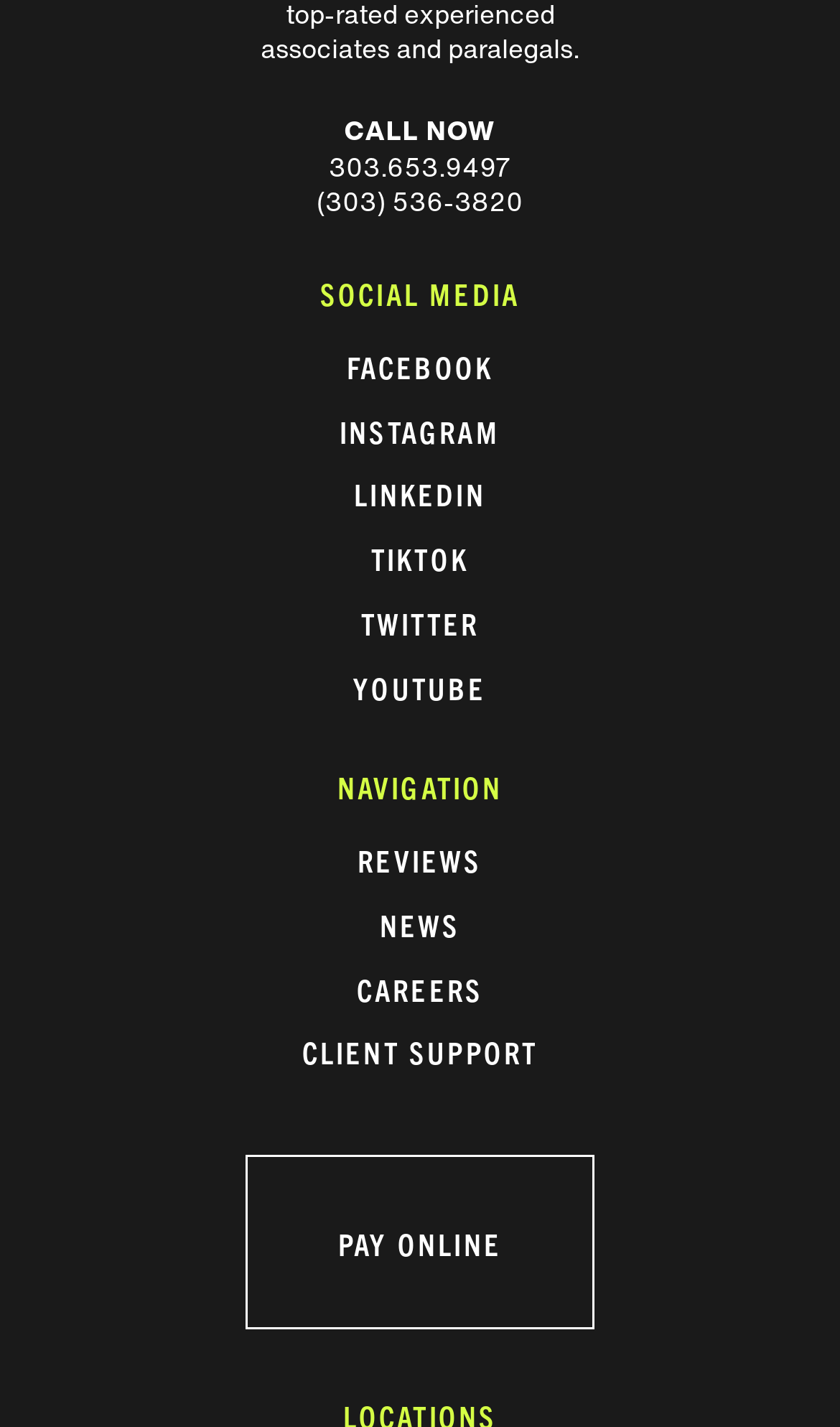Give a short answer using one word or phrase for the question:
What is the phone number to call?

303.653.9497